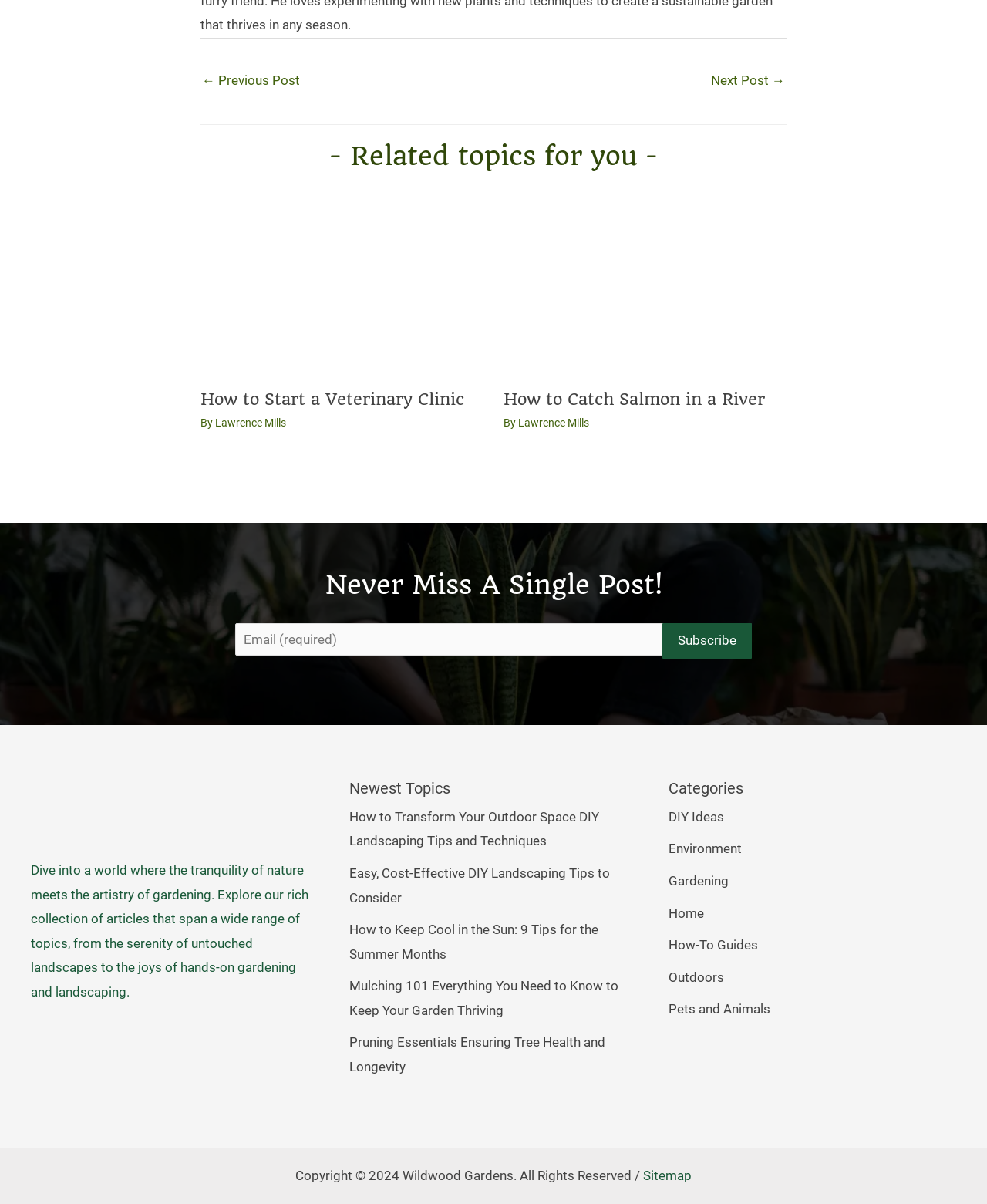Please find the bounding box coordinates of the element that needs to be clicked to perform the following instruction: "Subscribe to the newsletter". The bounding box coordinates should be four float numbers between 0 and 1, represented as [left, top, right, bottom].

[0.671, 0.518, 0.762, 0.547]